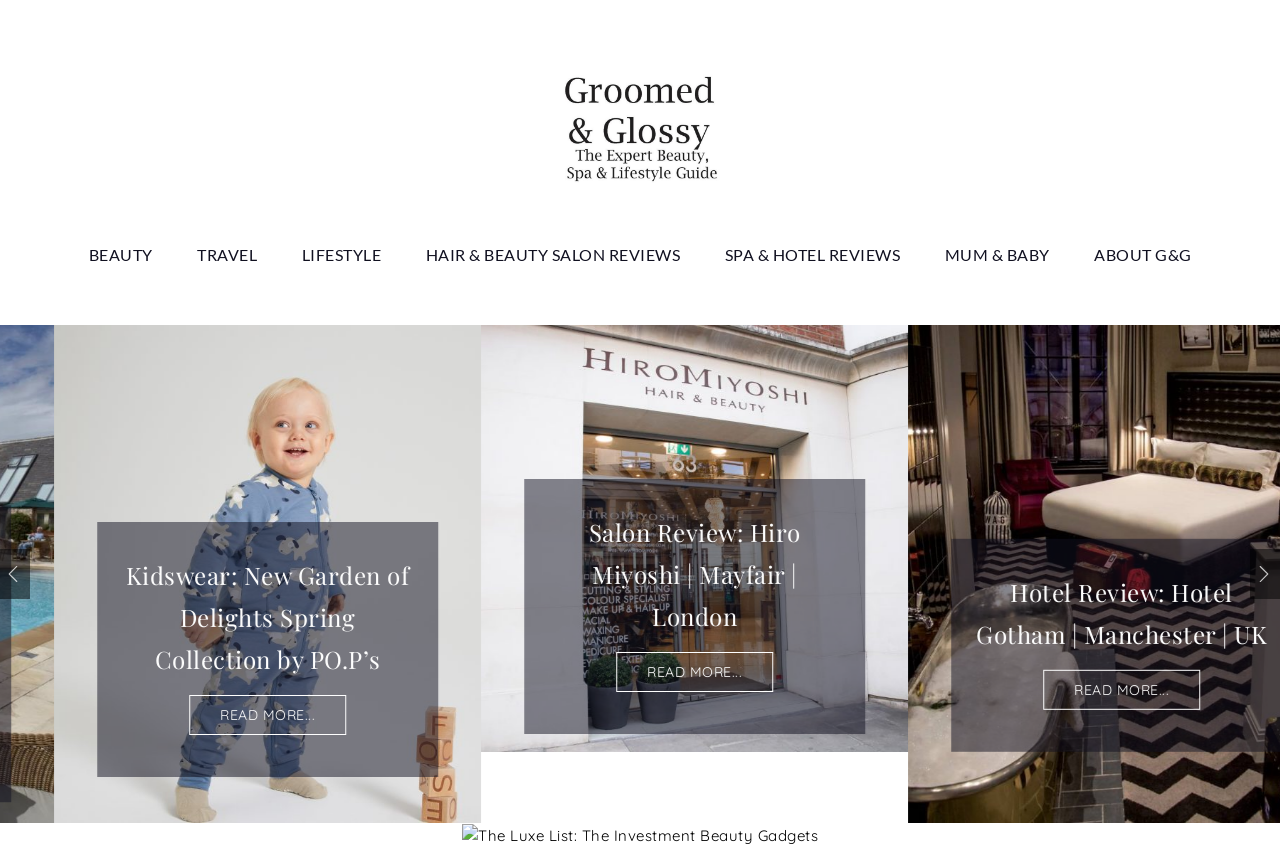Based on what you see in the screenshot, provide a thorough answer to this question: What is the topic of the image at the bottom of the webpage?

I looked at the image at the bottom of the webpage and read the text 'The Luxe List: The Investment Beauty Gadgets' to determine the topic of the image.